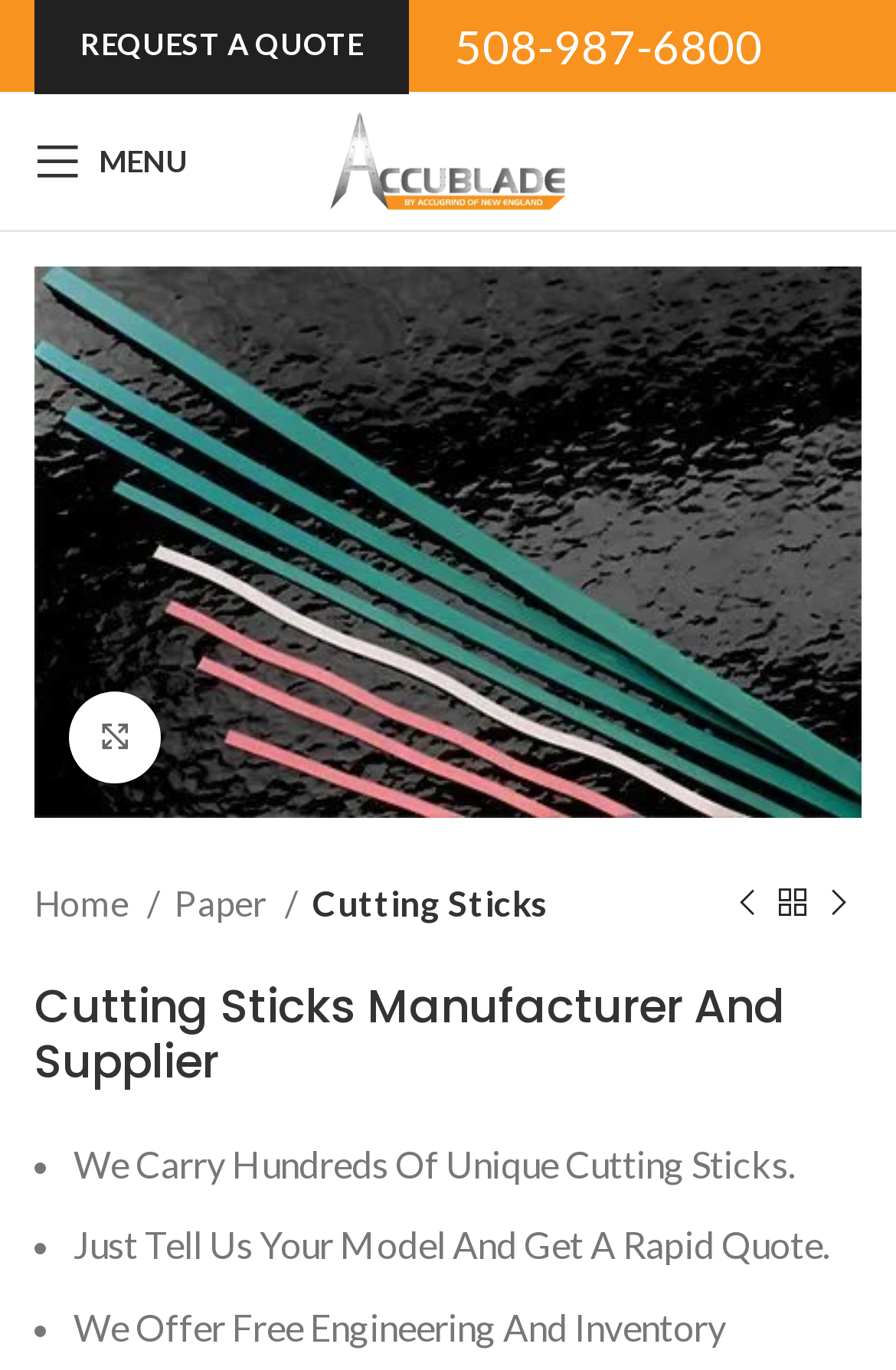Identify the main heading of the webpage and provide its text content.

Cutting Sticks Manufacturer And Supplier